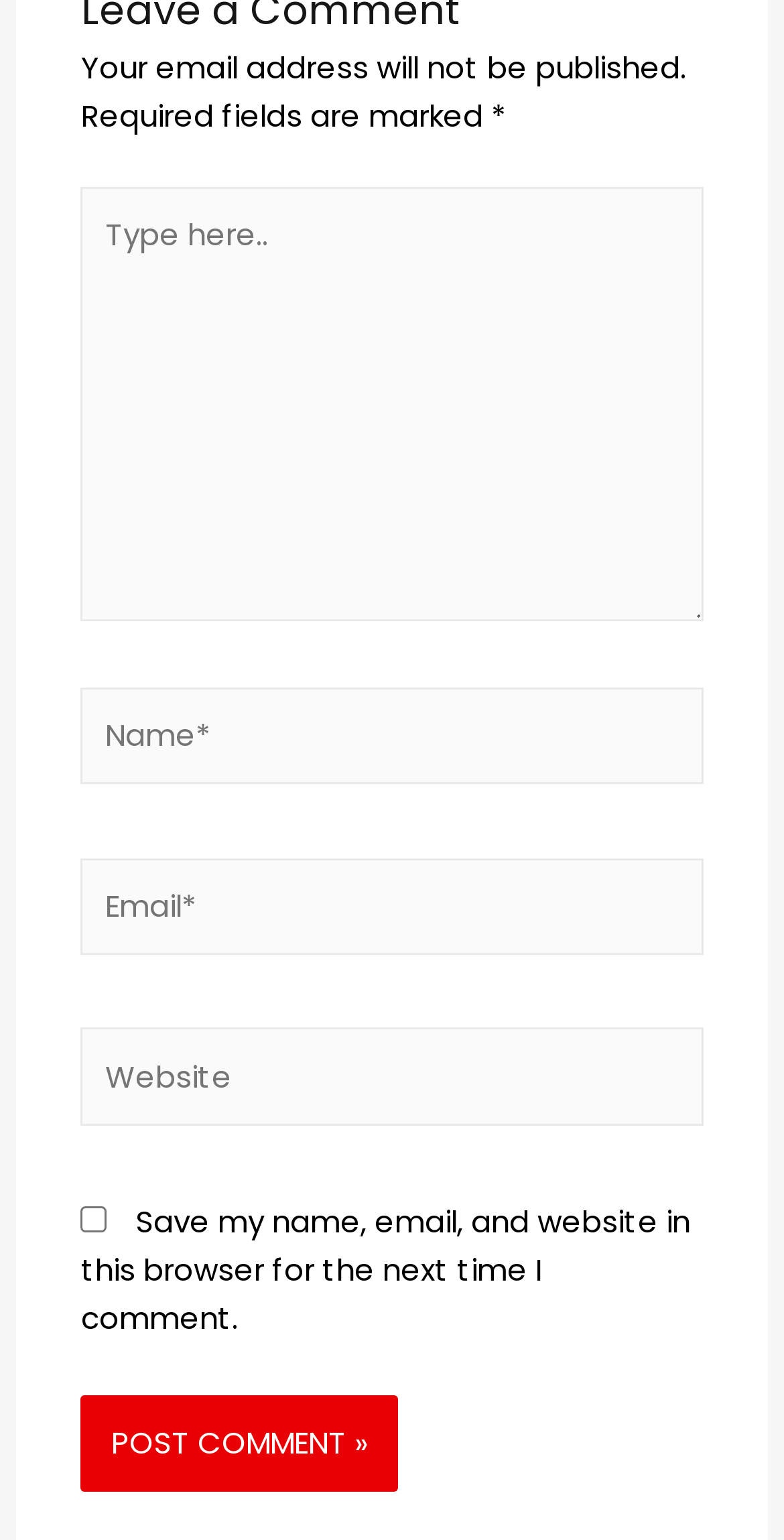What is the purpose of the checkbox?
Look at the image and construct a detailed response to the question.

The checkbox is labeled 'Save my name, email, and website in this browser for the next time I comment.' This suggests that its purpose is to save the user's comment information for future use.